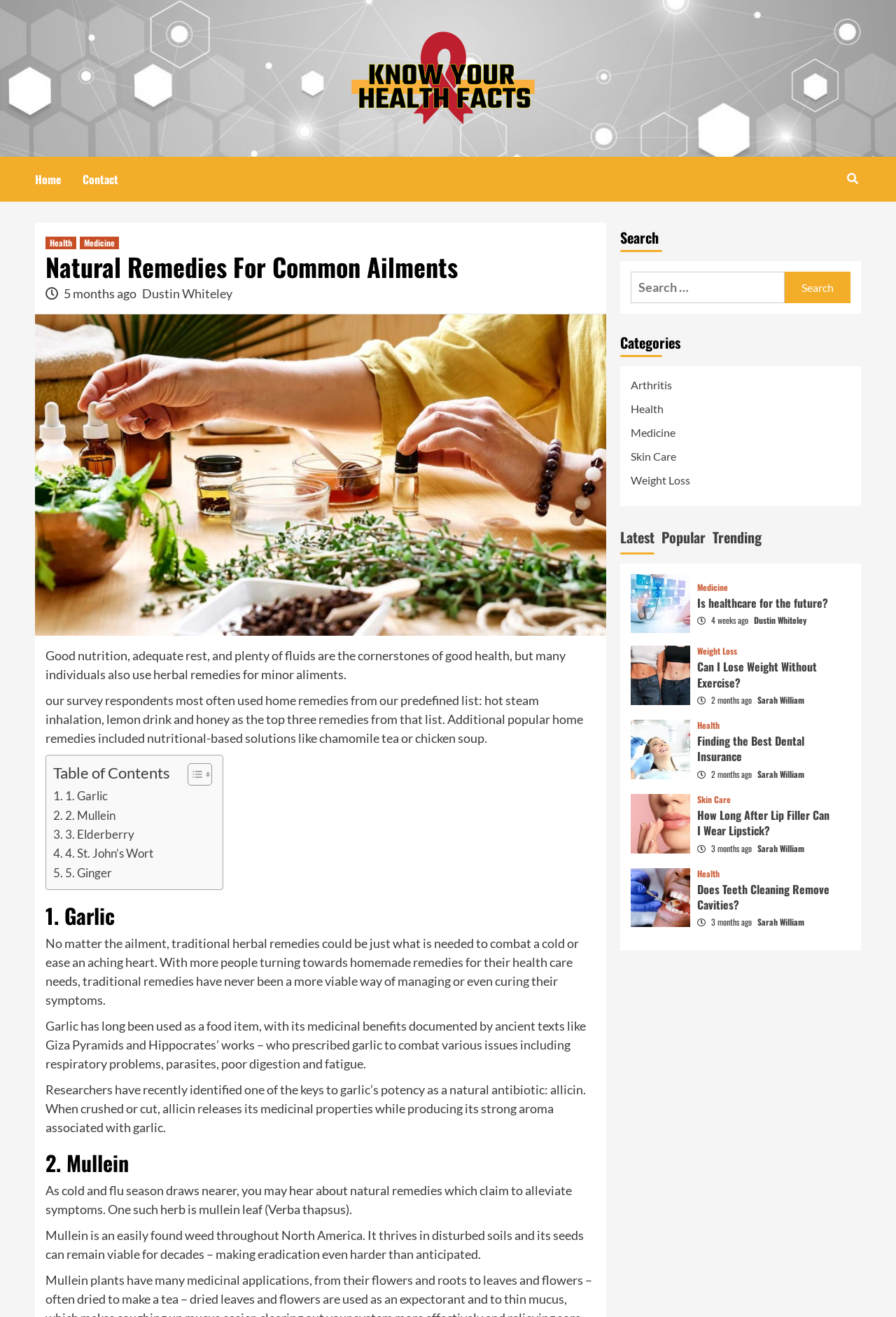Identify the bounding box coordinates for the element you need to click to achieve the following task: "Click on the 'Arthritis' category". Provide the bounding box coordinates as four float numbers between 0 and 1, in the form [left, top, right, bottom].

[0.704, 0.286, 0.949, 0.304]